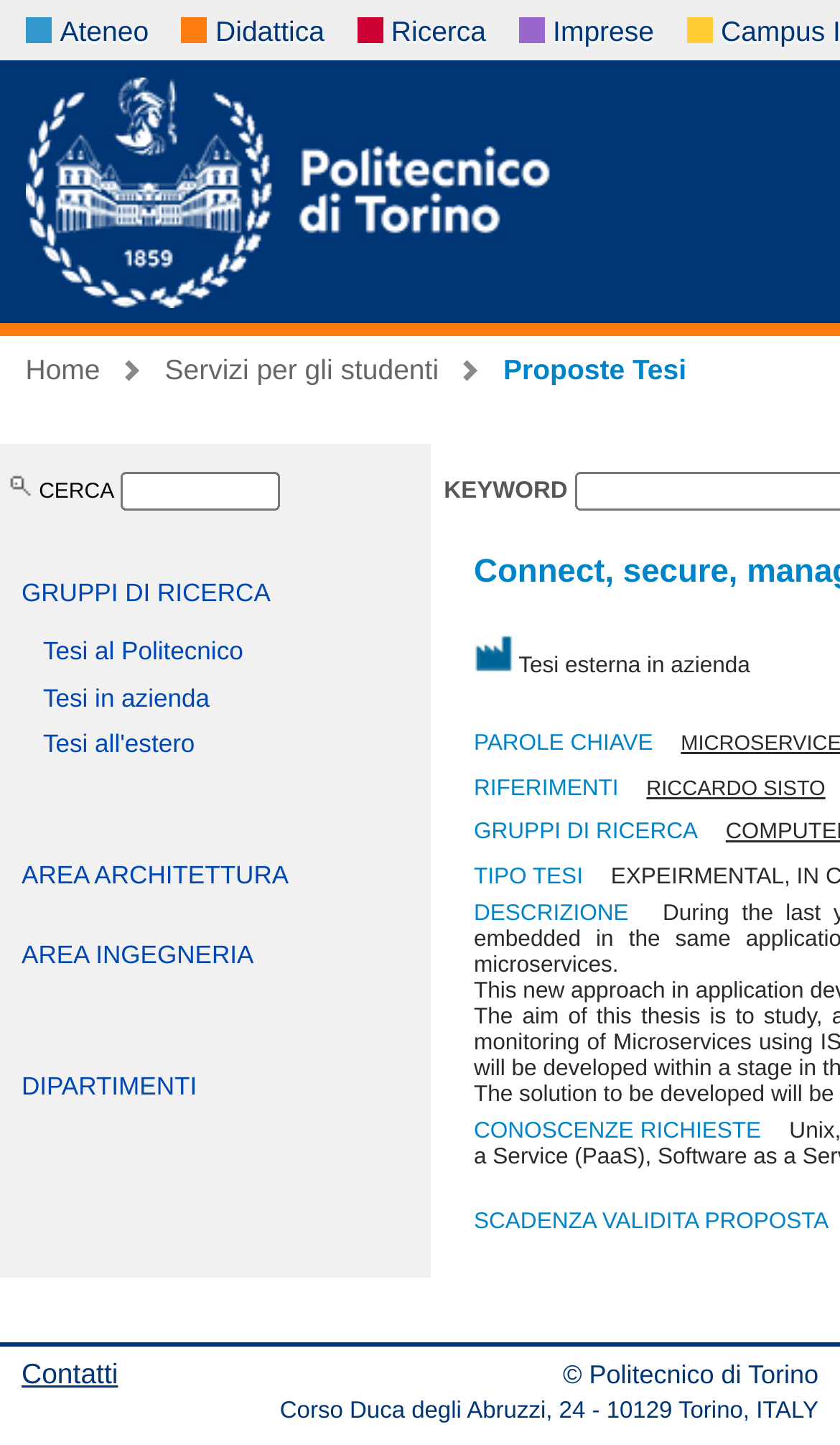From the given element description: "Tesi in azienda", find the bounding box for the UI element. Provide the coordinates as four float numbers between 0 and 1, in the order [left, top, right, bottom].

[0.051, 0.474, 0.25, 0.493]